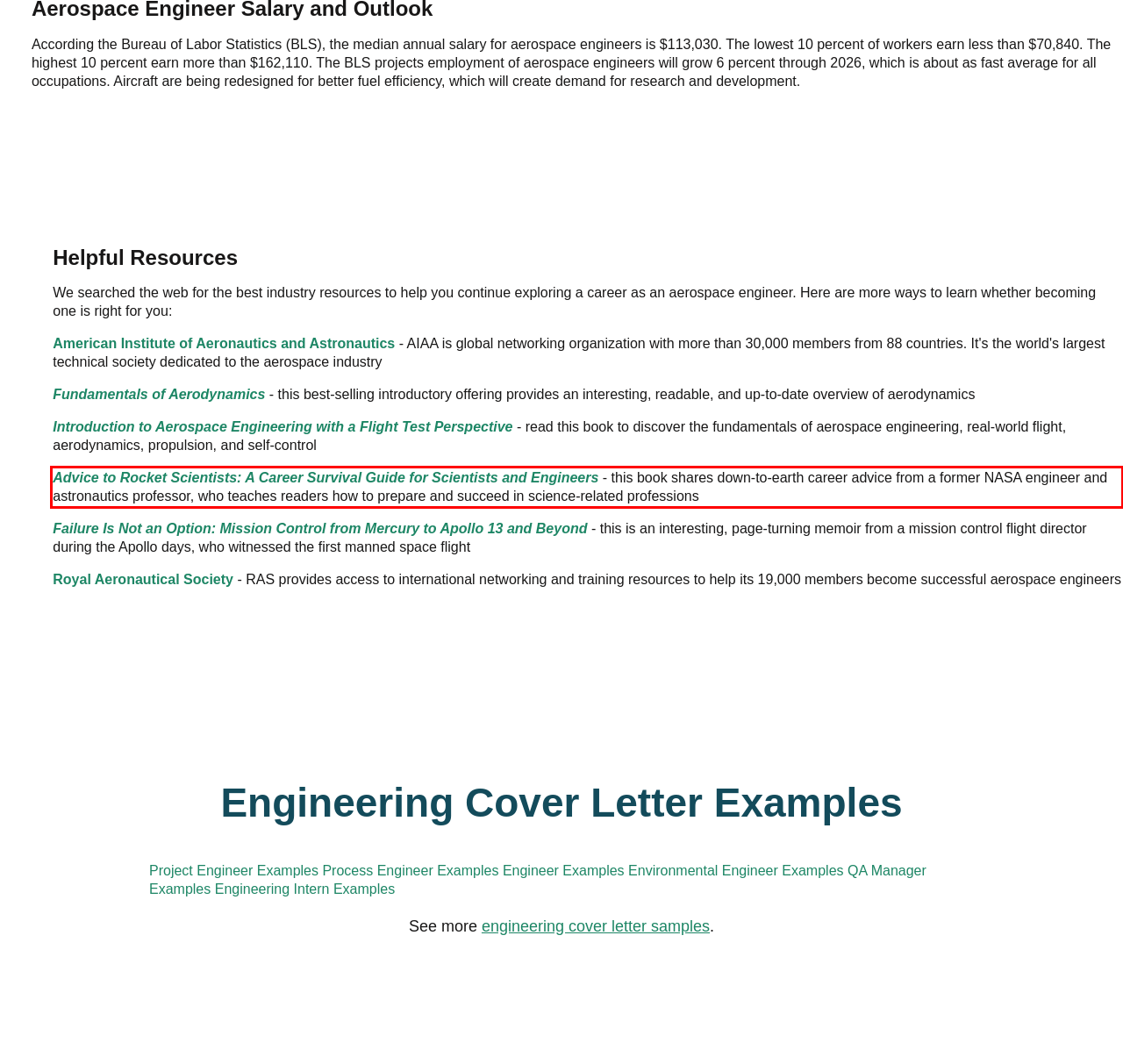Please perform OCR on the text content within the red bounding box that is highlighted in the provided webpage screenshot.

Advice to Rocket Scientists: A Career Survival Guide for Scientists and Engineers - this book shares down-to-earth career advice from a former NASA engineer and astronautics professor, who teaches readers how to prepare and succeed in science-related professions